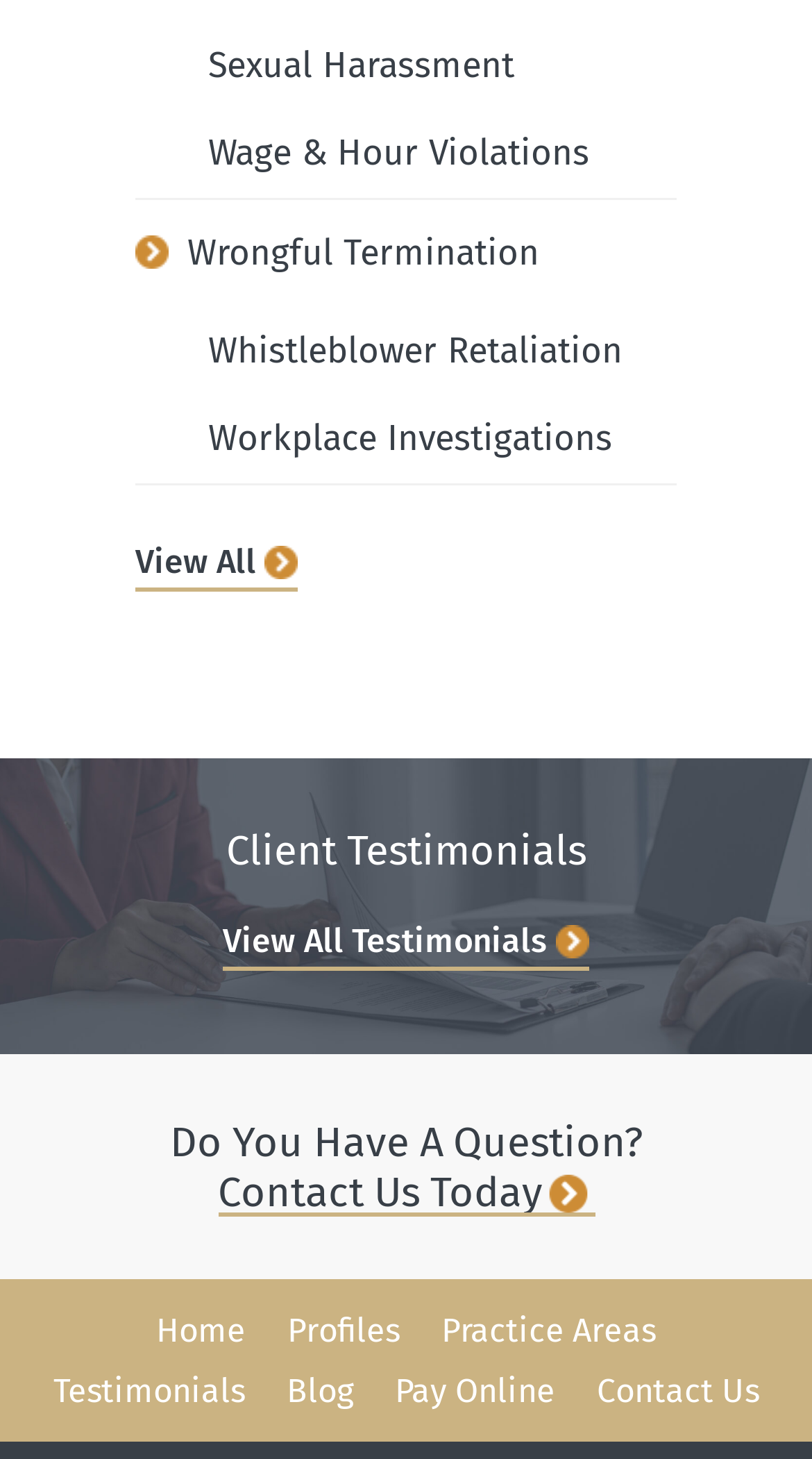Answer the following in one word or a short phrase: 
How many testimonial links are there?

2